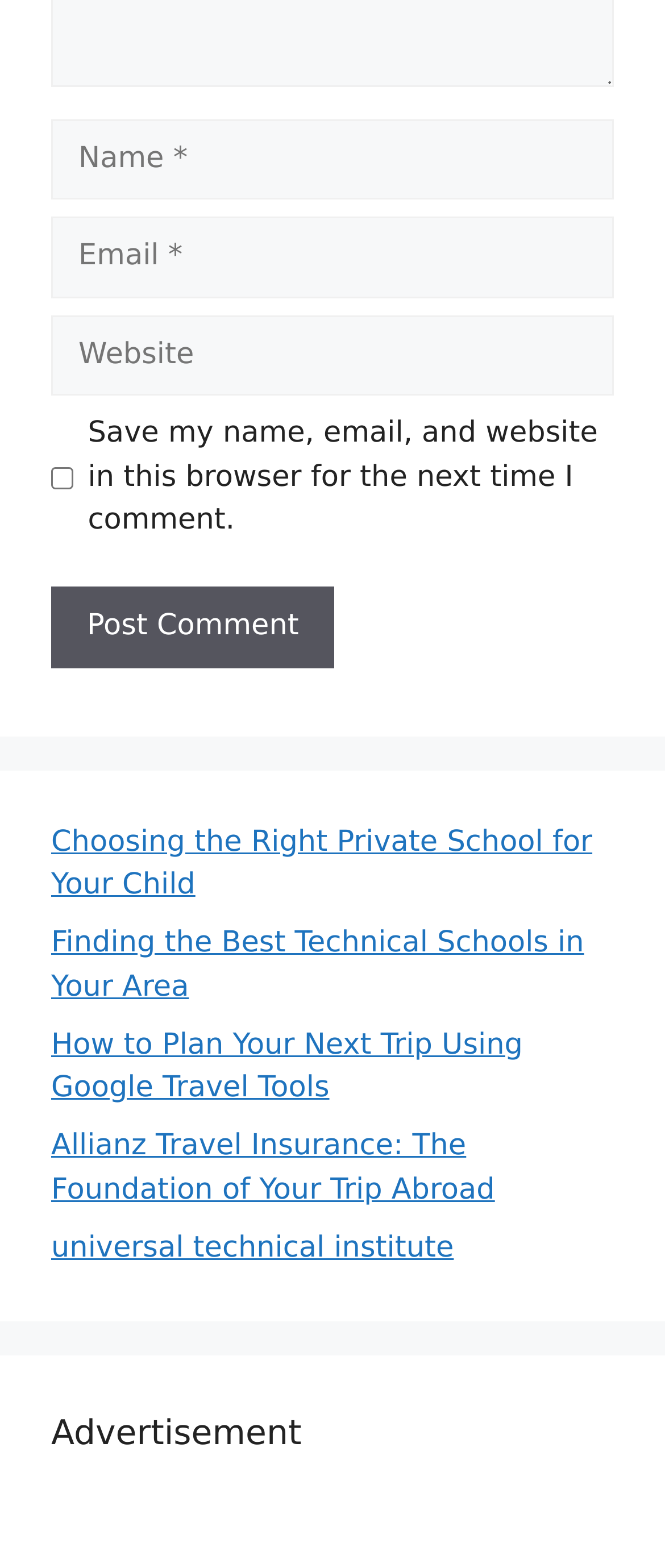Please answer the following question using a single word or phrase: 
Are all textboxes required?

No